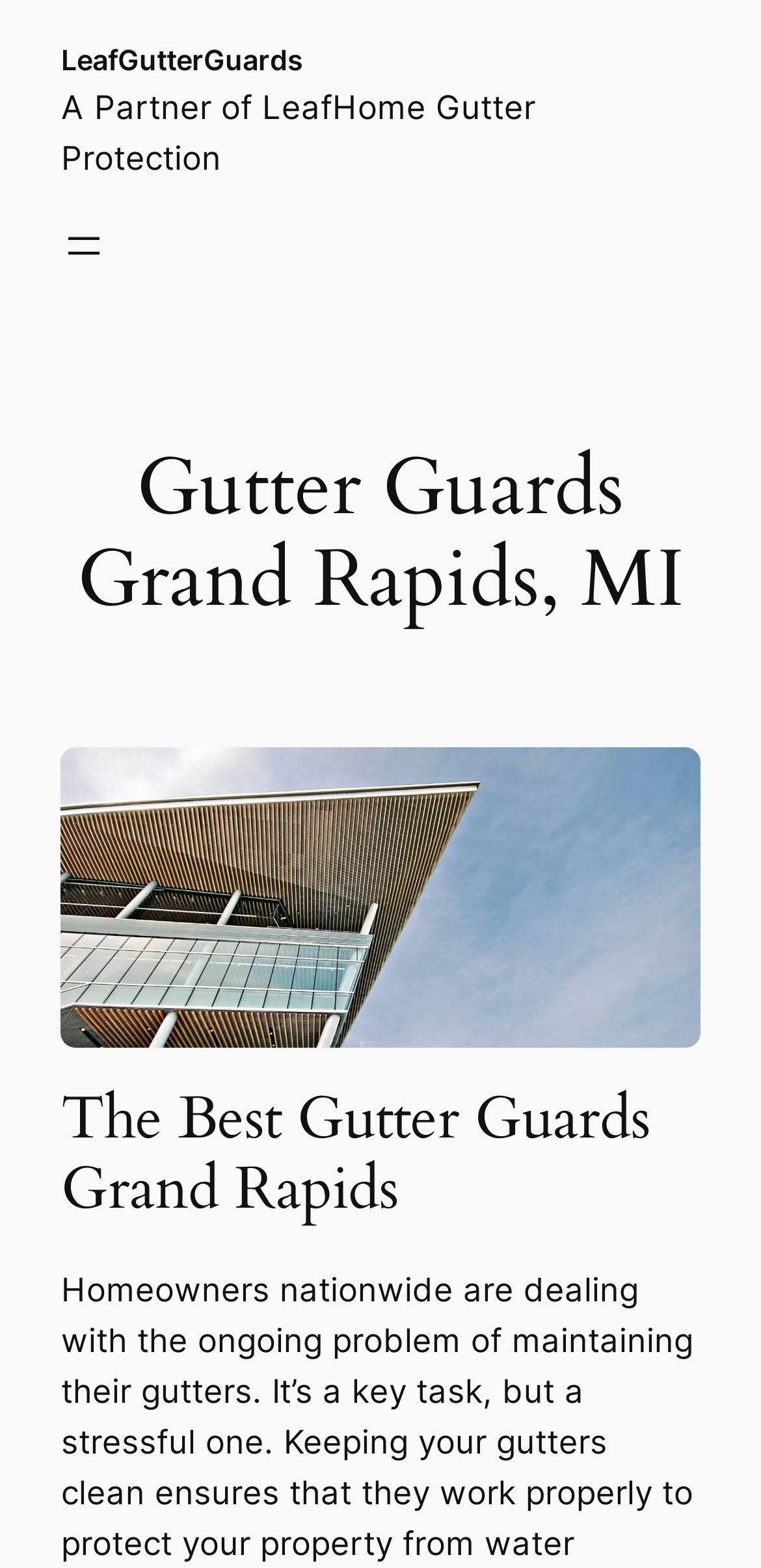Answer the following query concisely with a single word or phrase:
What is the purpose of the button in the navigation menu?

To open a menu